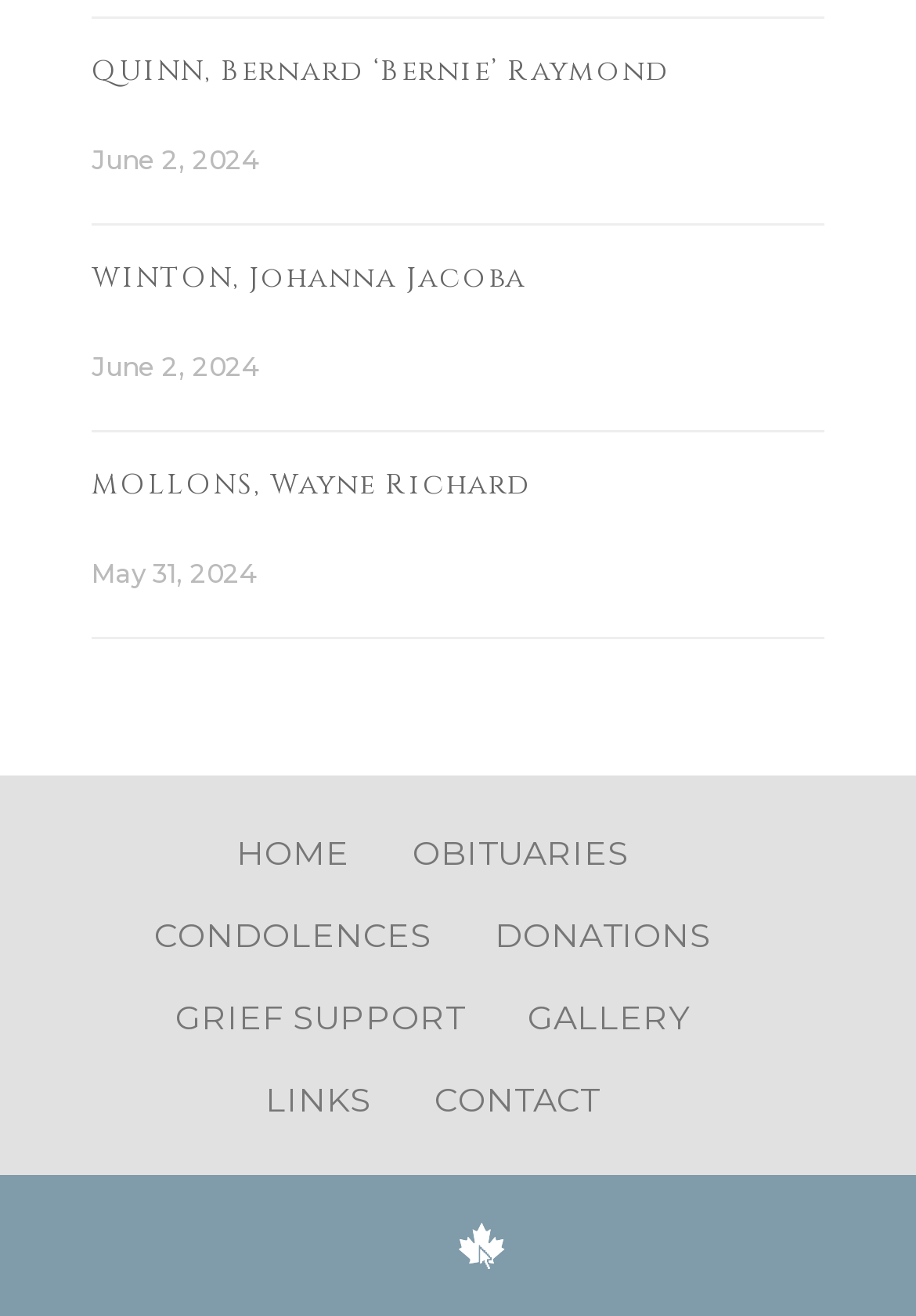Please locate the bounding box coordinates of the region I need to click to follow this instruction: "check comments".

None